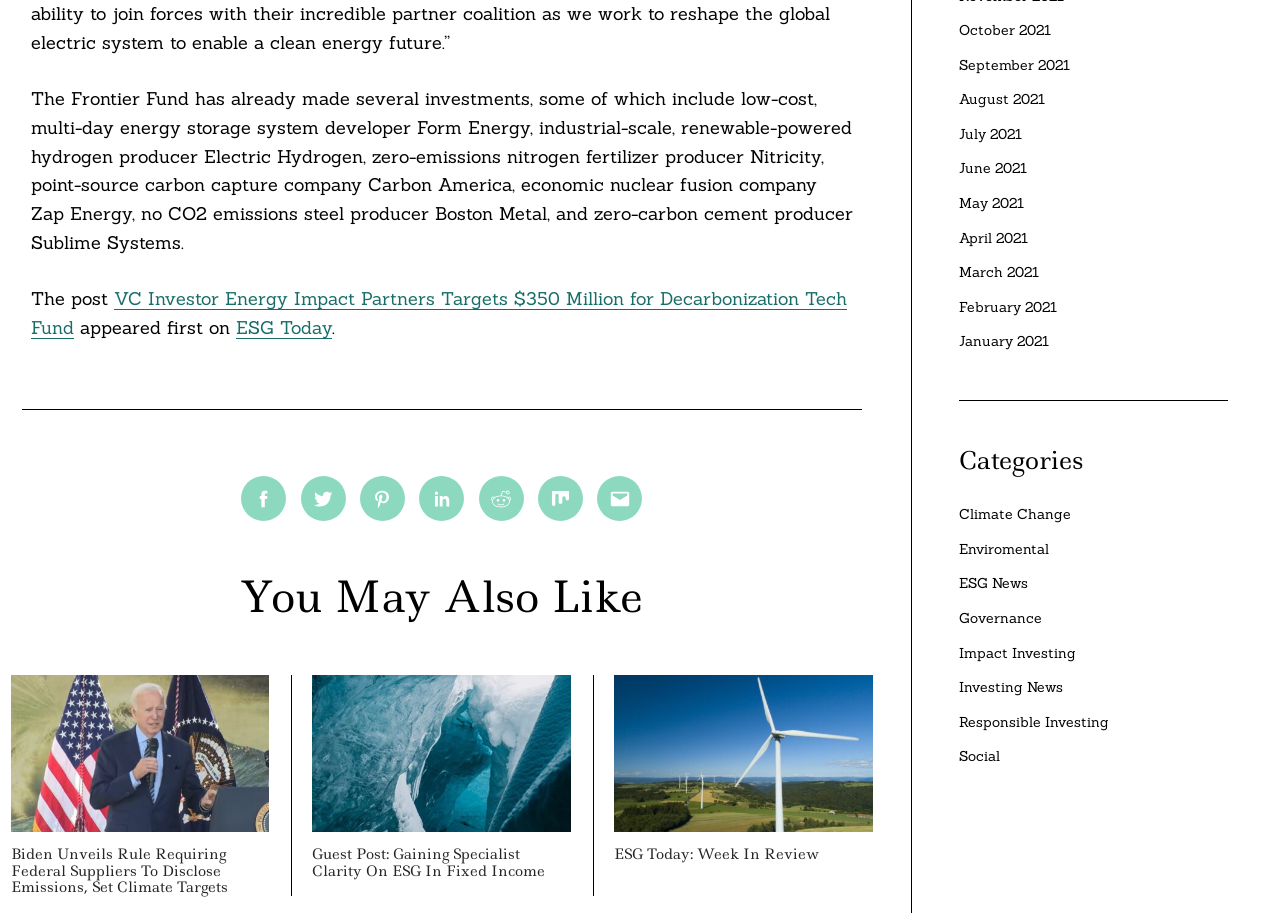What is the name of the fund mentioned in the article?
Please provide a comprehensive answer based on the information in the image.

The article mentions 'VC Investor Energy Impact Partners Targets $350 Million for Decarbonization Tech Fund', which indicates that Energy Impact Partners is the name of the fund.